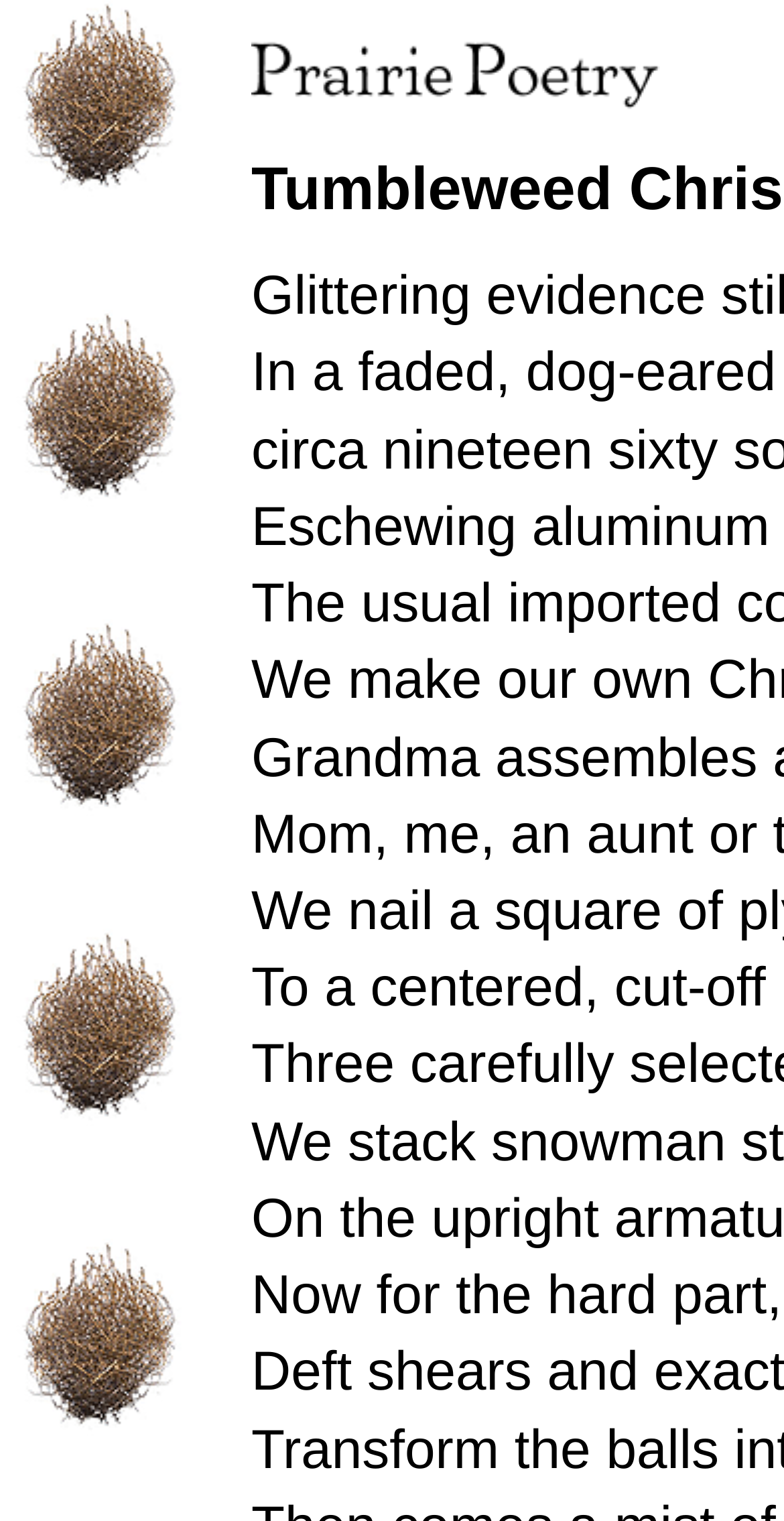Please find the bounding box for the UI component described as follows: "alt="Prairie Poetry"".

[0.321, 0.079, 0.846, 0.098]